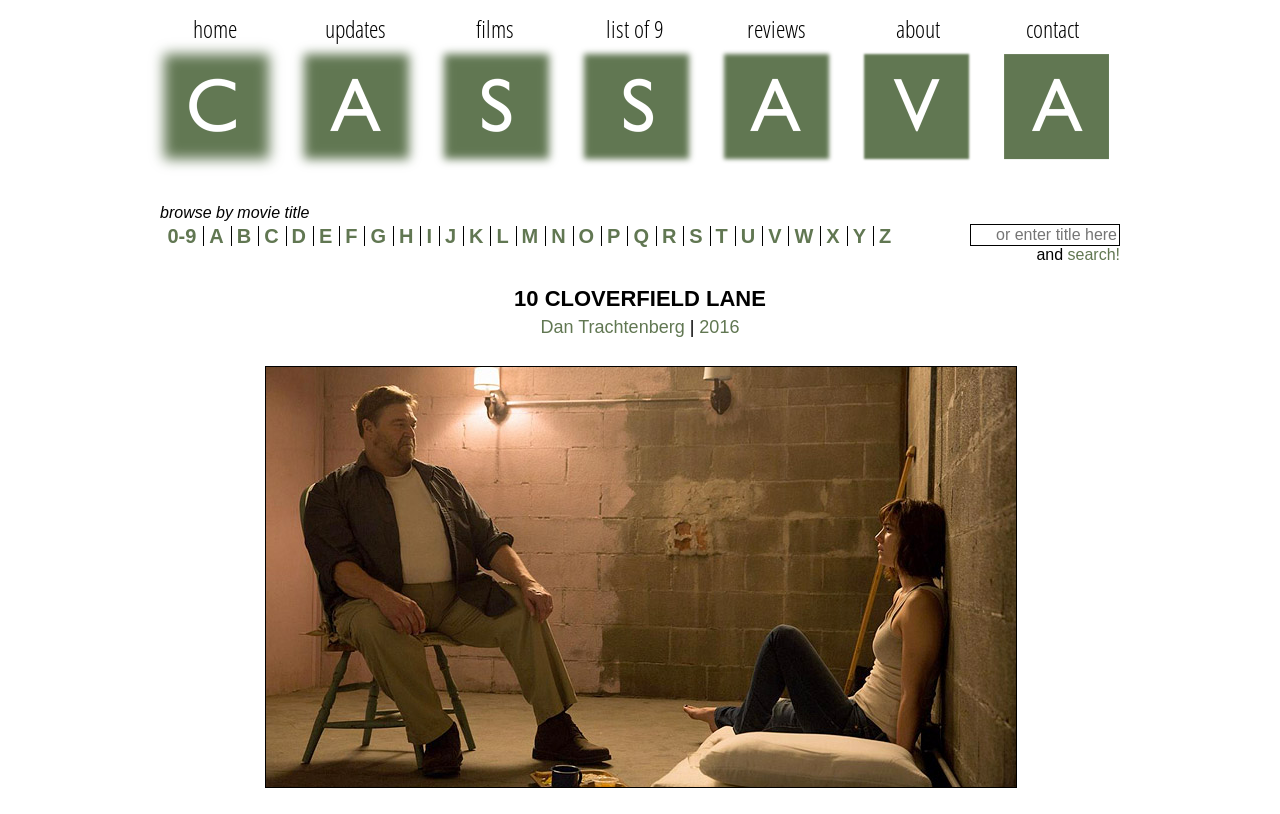Provide the bounding box coordinates in the format (top-left x, top-left y, bottom-right x, bottom-right y). All values are floating point numbers between 0 and 1. Determine the bounding box coordinate of the UI element described as: Dan Trachtenberg

[0.422, 0.389, 0.535, 0.414]